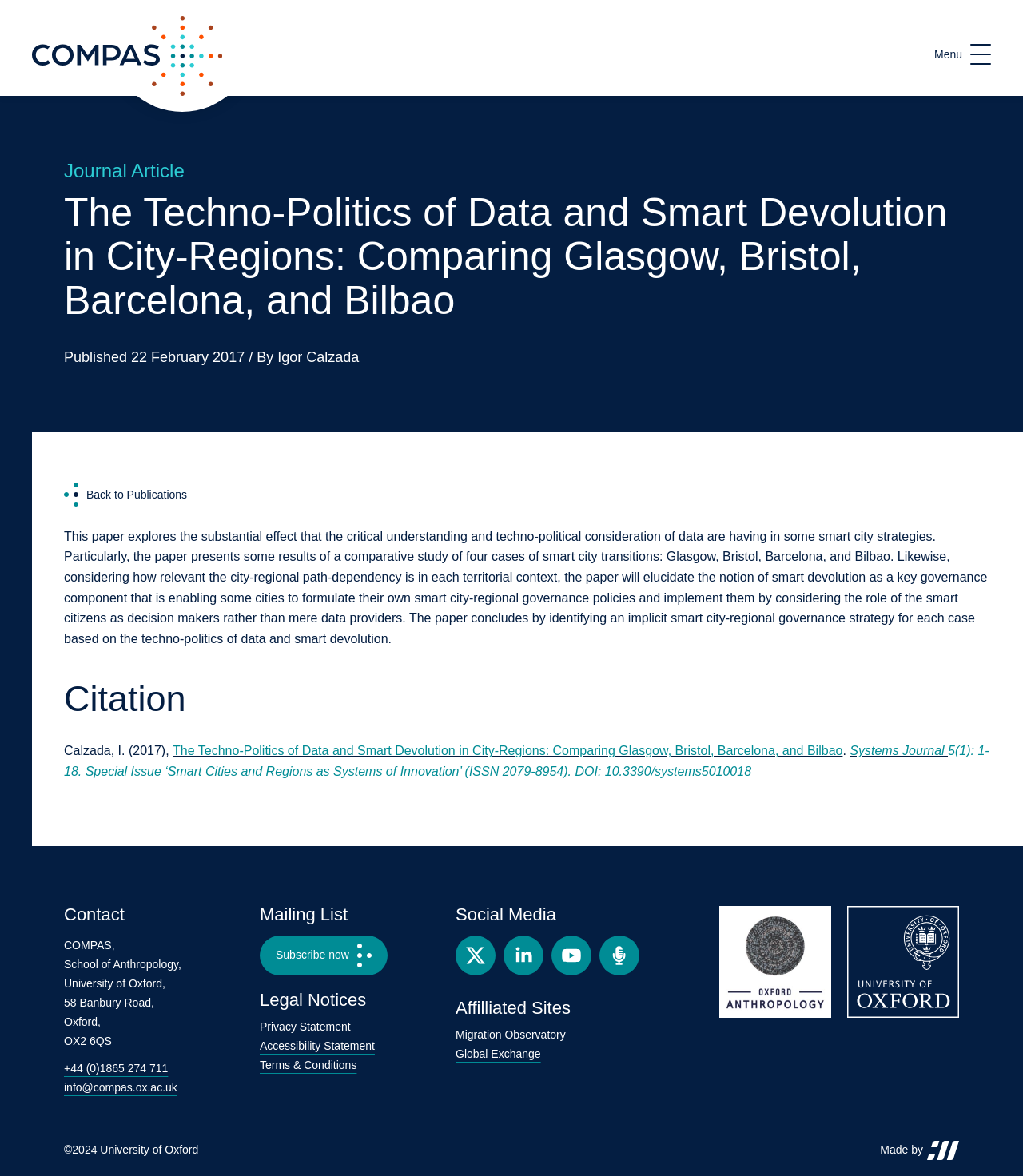Please locate the bounding box coordinates of the element that should be clicked to complete the given instruction: "Back to Publications".

[0.062, 0.393, 0.183, 0.448]